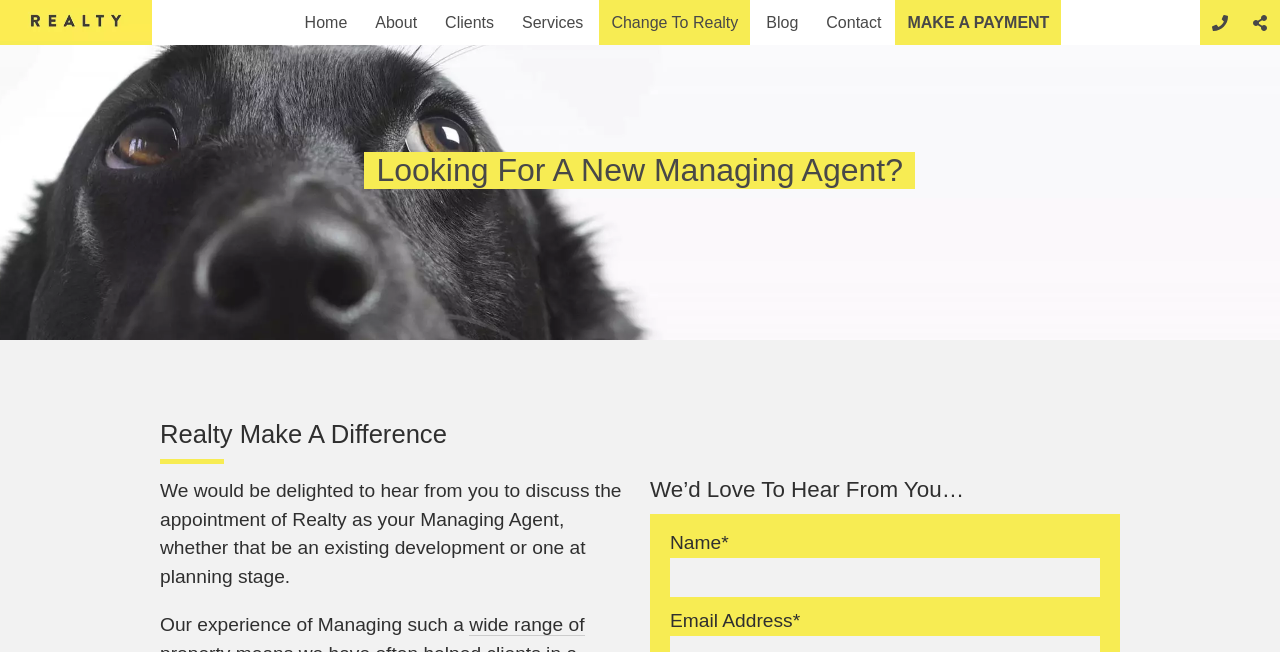Offer an extensive depiction of the webpage and its key elements.

The webpage is about Realty Property Managing Agent, with a prominent heading "Looking For A New Managing Agent?" situated near the top center of the page. Below this heading, there is a brief description "We would be delighted to hear from you to discuss the appointment of Realty as your Managing Agent, whether that be an existing development or one at planning stage." 

At the top of the page, there is a navigation menu with 9 links: "Realty Management", "Home", "About", "Clients", "Services", "Change To Realty", "Blog", "Contact", and "MAKE A PAYMENT". These links are evenly spaced and aligned horizontally across the top of the page. 

To the right of the "Realty Management" link, there is a small "Phone" link accompanied by a phone icon. Next to it, there is a "Share" link with a share icon. 

Further down the page, there is a section with a heading "Realty Make A Difference". Below this heading, there is a paragraph of text that starts with "Our experience of Managing such a". 

The page also features a contact form with a heading "We’d Love To Hear From You…". The form has two input fields: "Name" and "Email Address", with an asterisk indicating that the "Name" field is required.